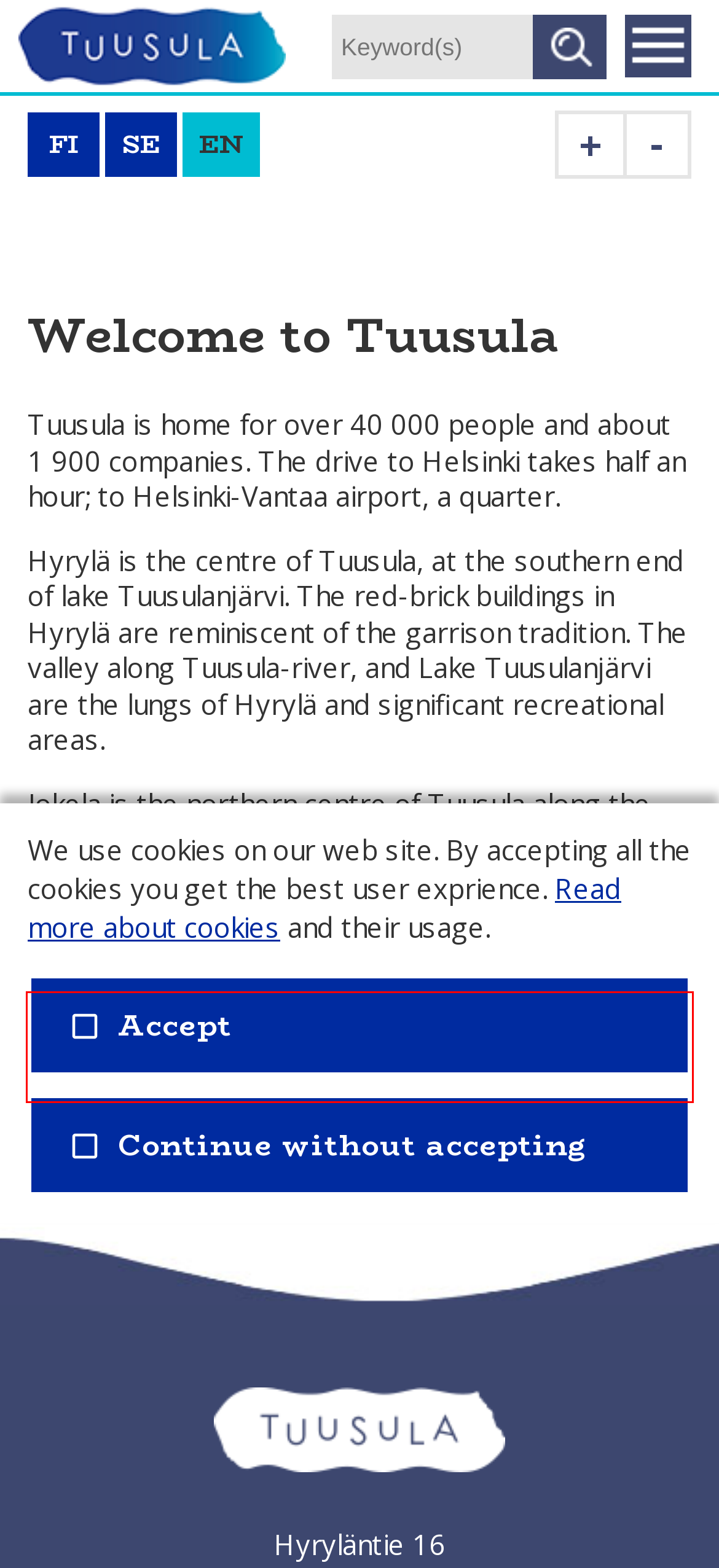Using the provided screenshot of a webpage, recognize the text inside the red rectangle bounding box by performing OCR.

Kellokoski is a lively community close to the Lahti highway. It was constructed around an ironworks and a hospital along River Keravanjoki.